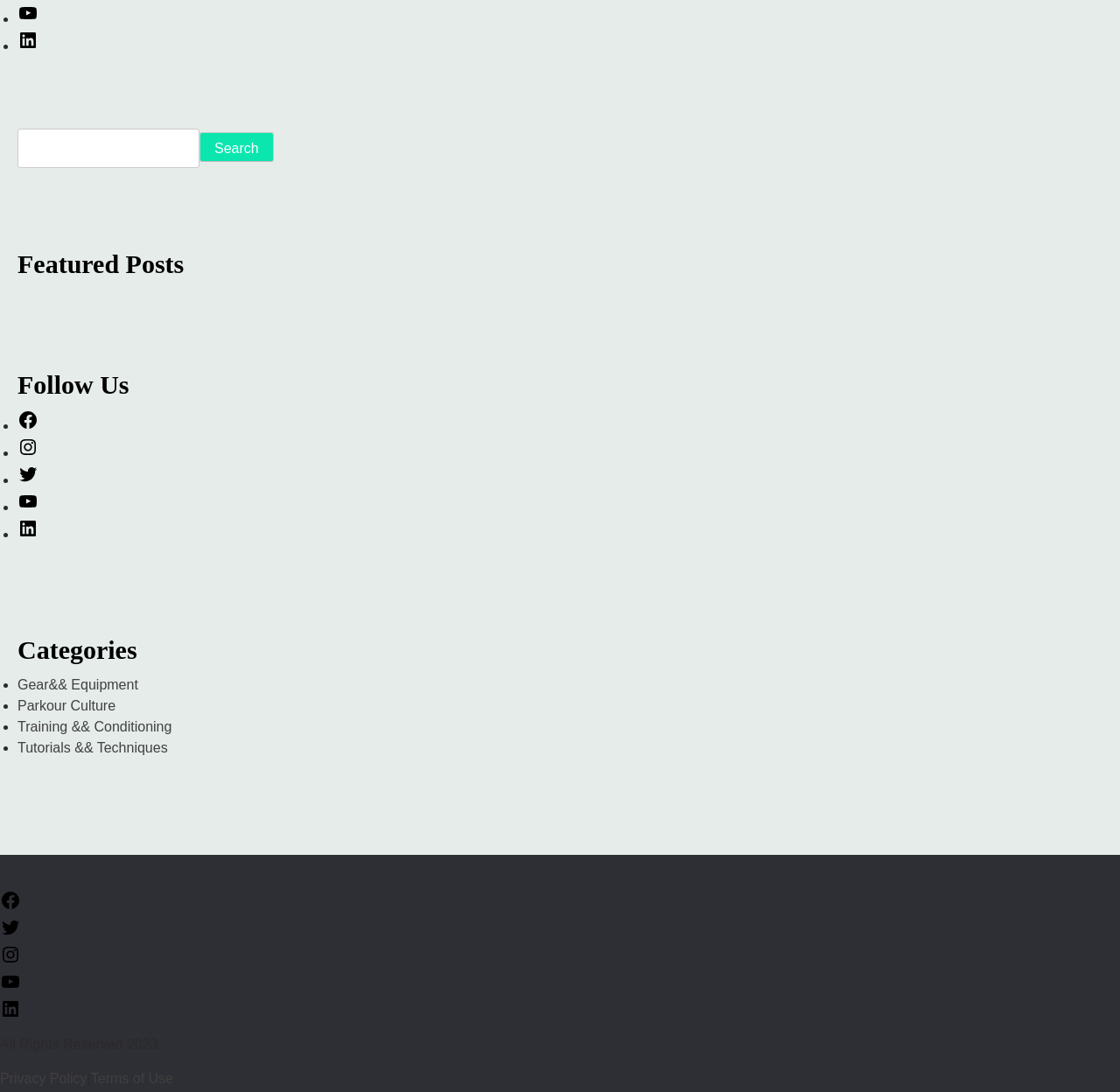Can you find the bounding box coordinates of the area I should click to execute the following instruction: "Visit Facebook"?

[0.016, 0.383, 0.034, 0.396]